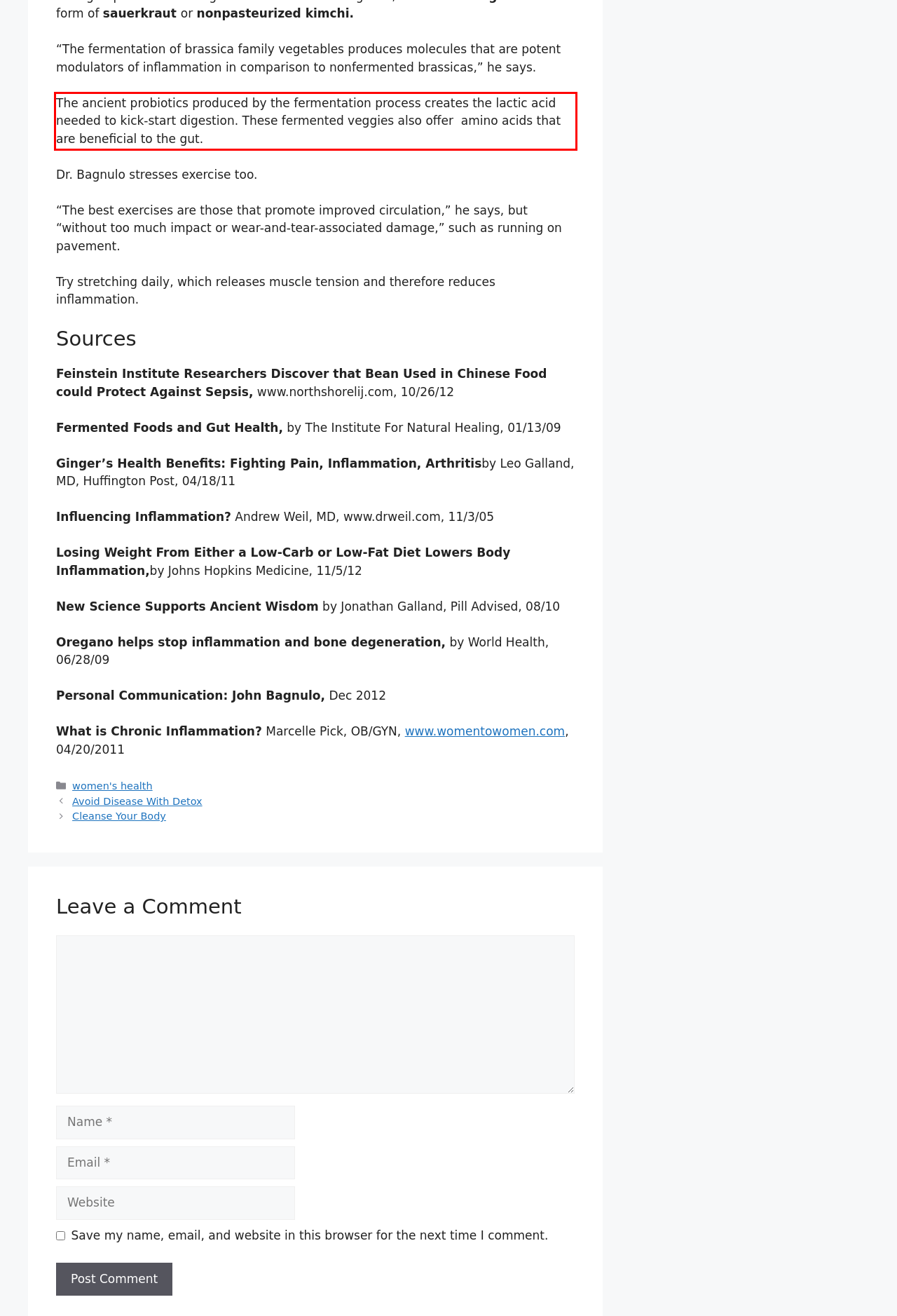Please look at the screenshot provided and find the red bounding box. Extract the text content contained within this bounding box.

The ancient probiotics produced by the fermentation process creates the lactic acid needed to kick-start digestion. These fermented veggies also offer amino acids that are beneficial to the gut.